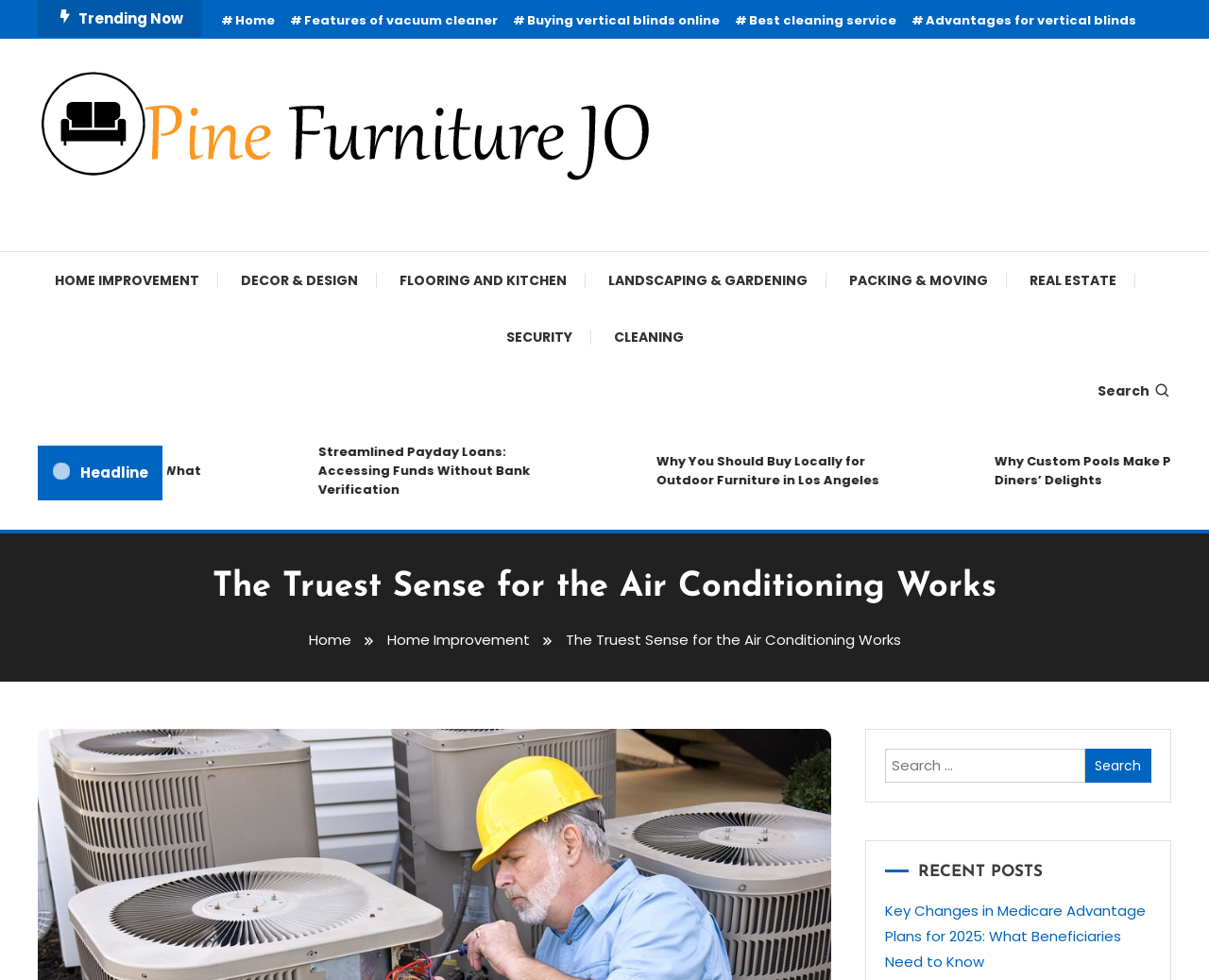Please find the bounding box coordinates of the element that must be clicked to perform the given instruction: "Read the article about air conditioning". The coordinates should be four float numbers from 0 to 1, i.e., [left, top, right, bottom].

[0.031, 0.573, 0.969, 0.625]